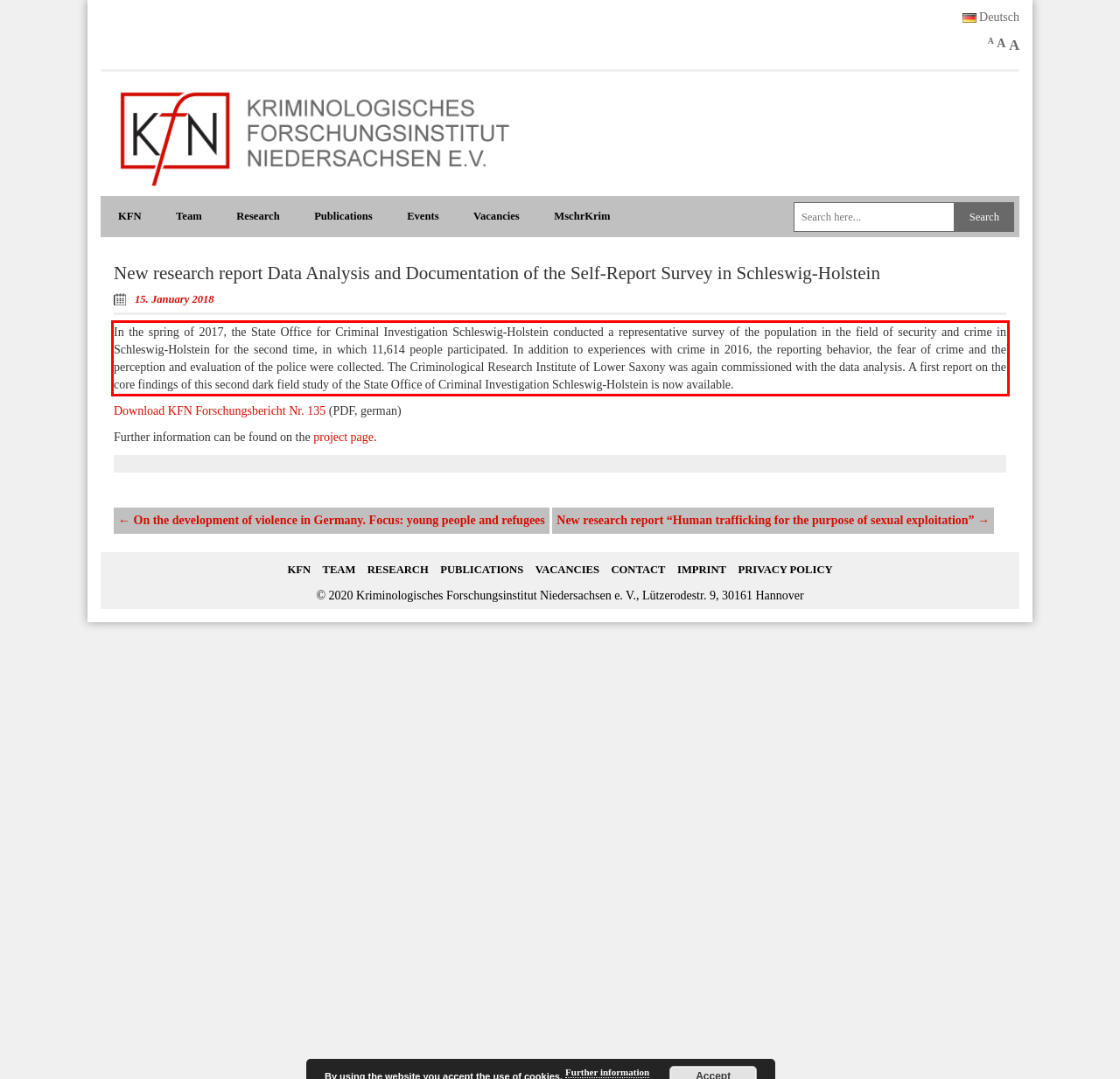Given a screenshot of a webpage with a red bounding box, extract the text content from the UI element inside the red bounding box.

In the spring of 2017, the State Office for Criminal Investigation Schleswig-Holstein conducted a representative survey of the population in the field of security and crime in Schleswig-Holstein for the second time, in which 11,614 people participated. In addition to experiences with crime in 2016, the reporting behavior, the fear of crime and the perception and evaluation of the police were collected. The Criminological Research Institute of Lower Saxony was again commissioned with the data analysis. A first report on the core findings of this second dark field study of the State Office of Criminal Investigation Schleswig-Holstein is now available.